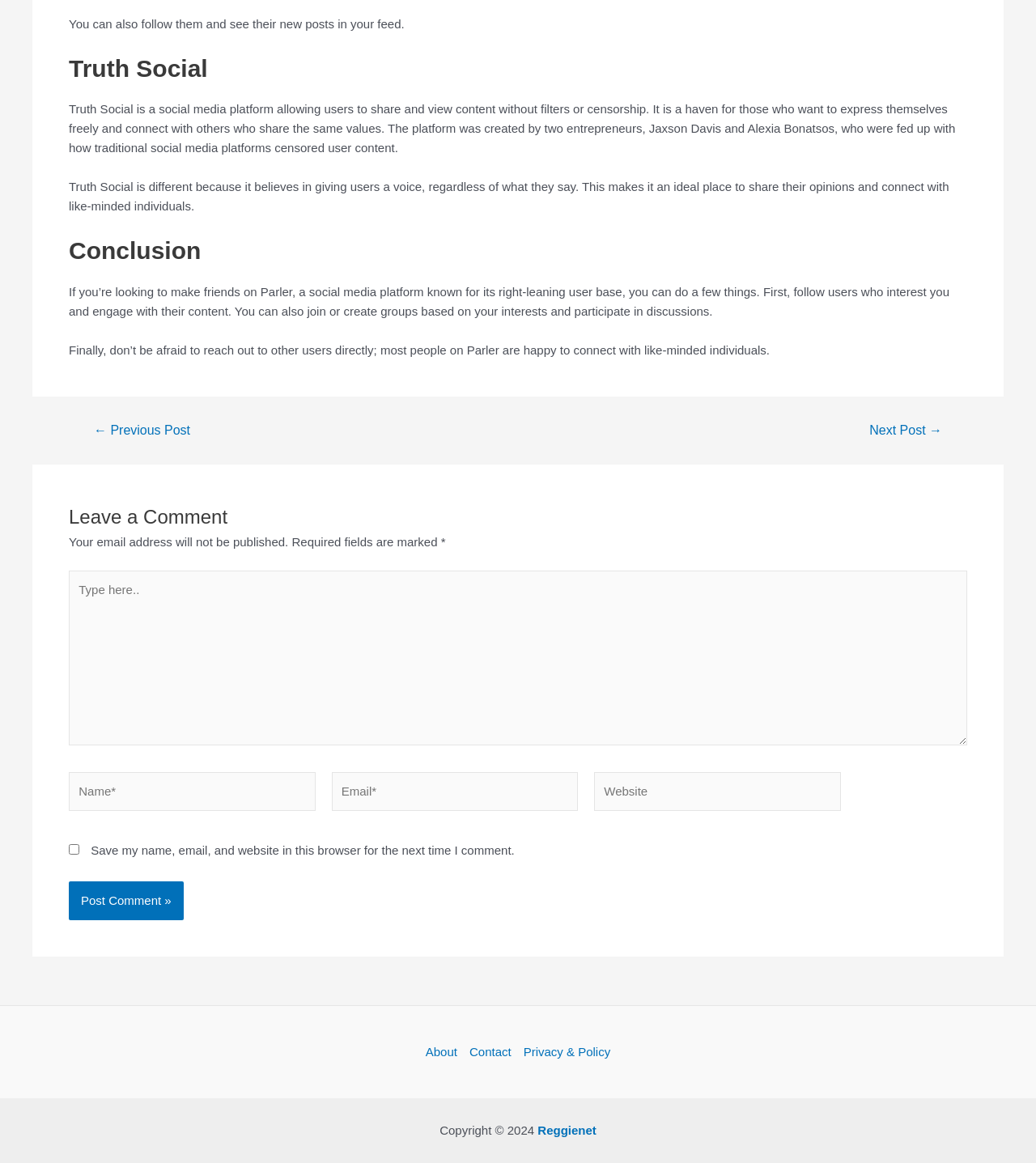Answer the question in one word or a short phrase:
How can you make friends on Parler?

Follow users, engage, join groups